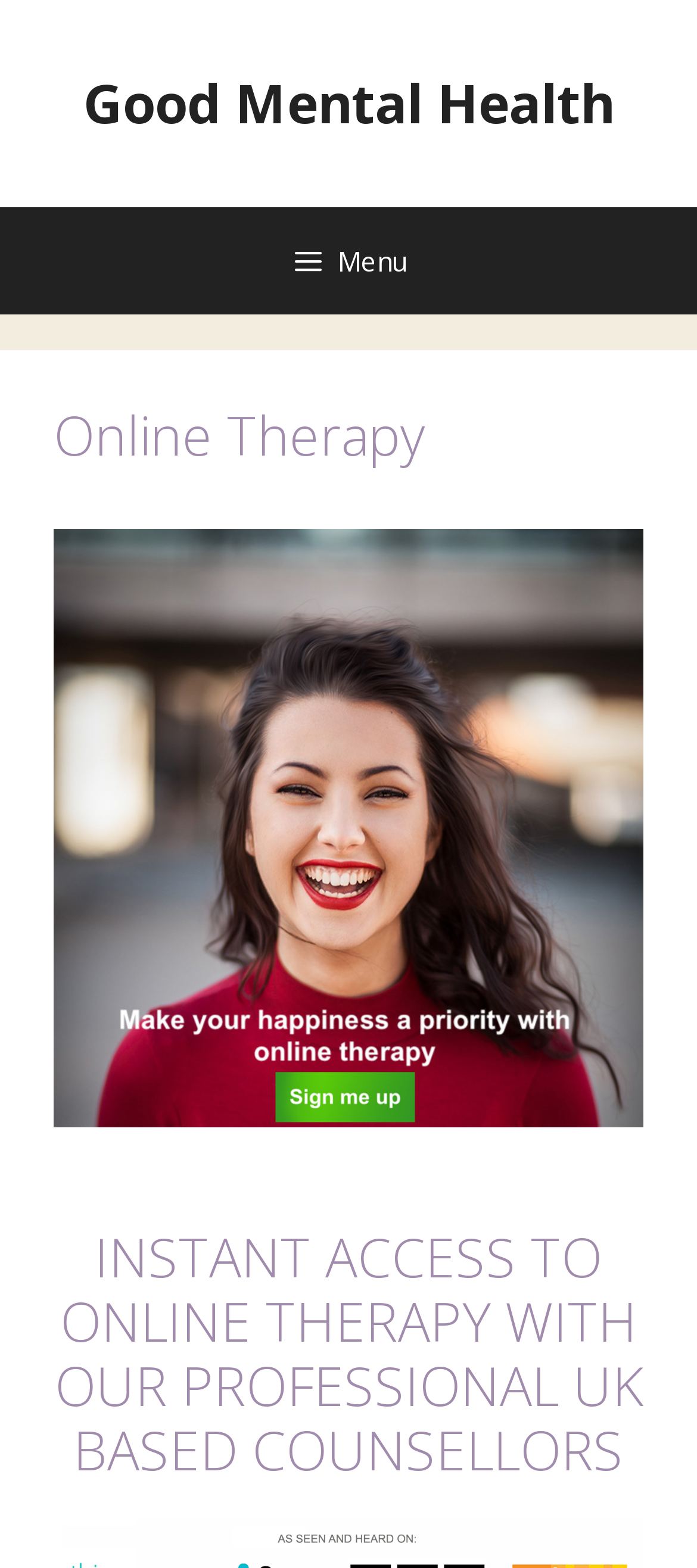What type of counselling is offered on this website?
Refer to the screenshot and respond with a concise word or phrase.

Online and text counselling